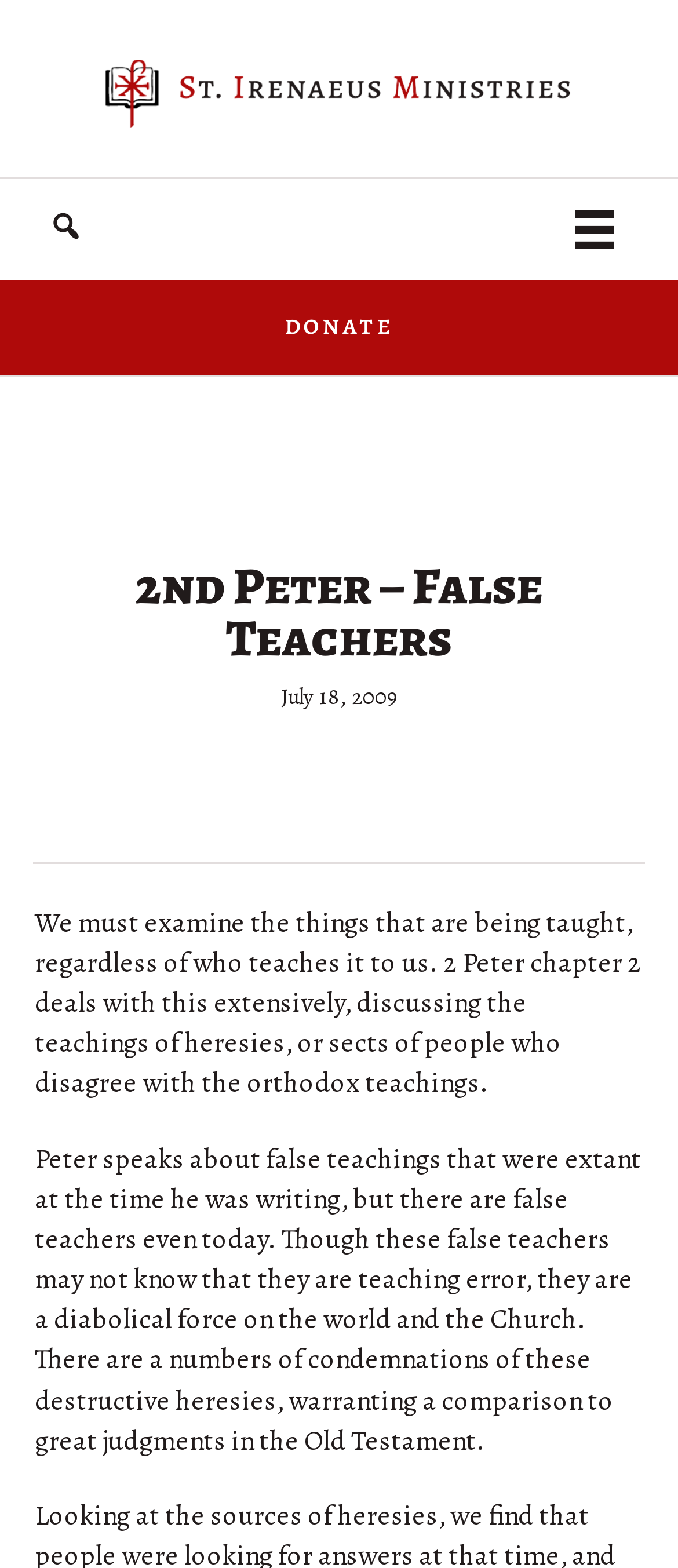What is the name of the ministry?
Based on the screenshot, provide your answer in one word or phrase.

Saint Irenaeus Ministries